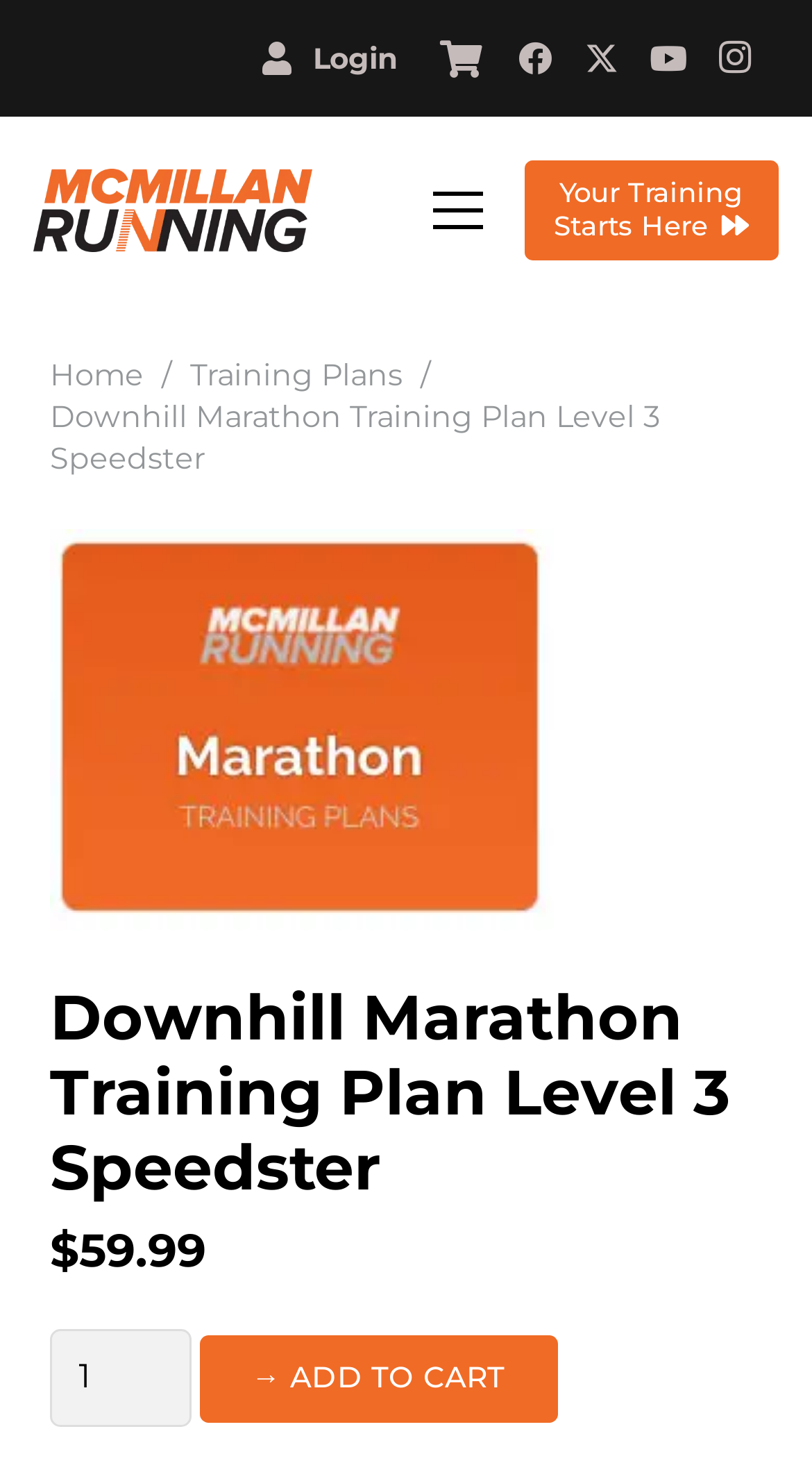Find the main header of the webpage and produce its text content.

Downhill Marathon Training Plan Level 3 Speedster